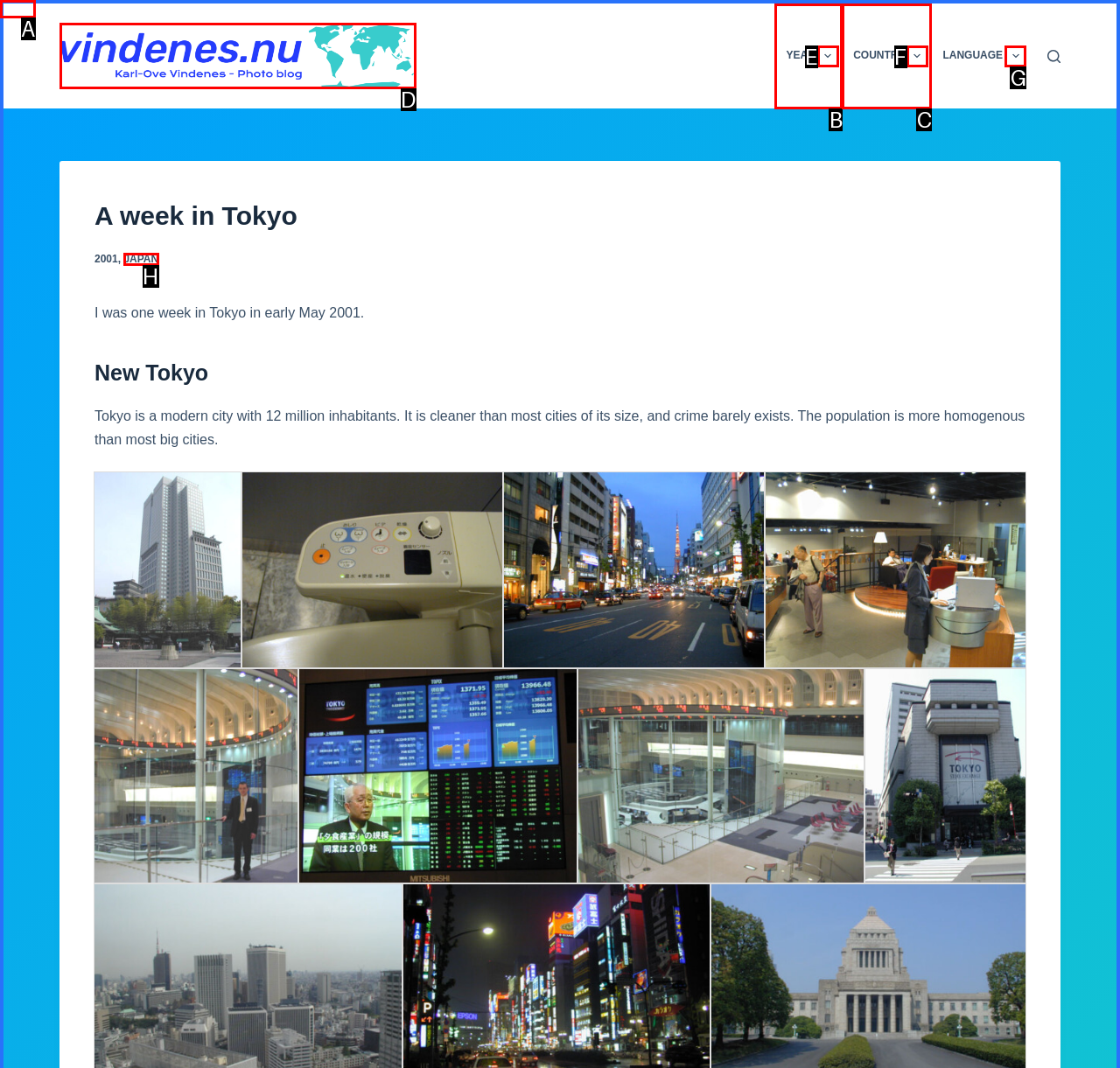Identify the UI element that best fits the description: Skip to content
Respond with the letter representing the correct option.

A